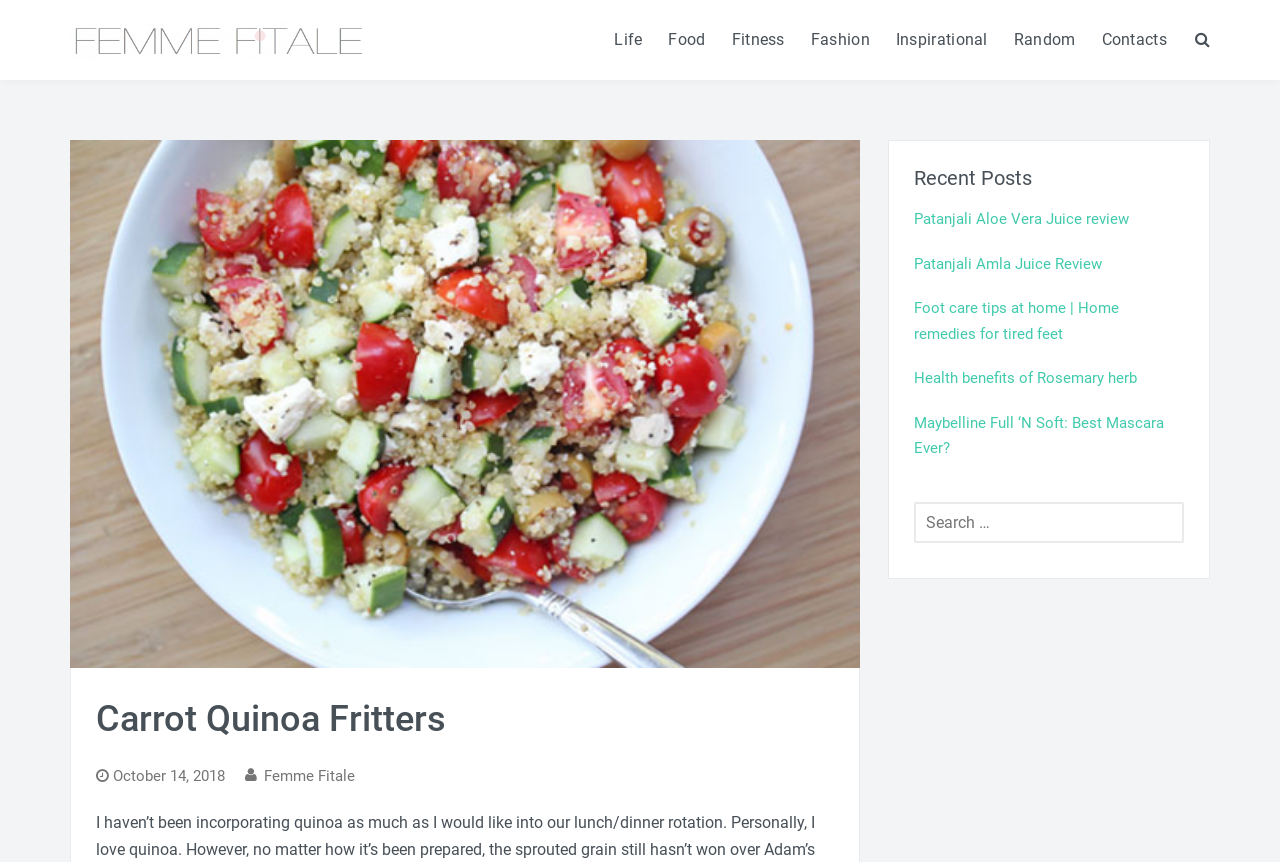What is the name of the blog?
Please provide a single word or phrase based on the screenshot.

Femme Fitale